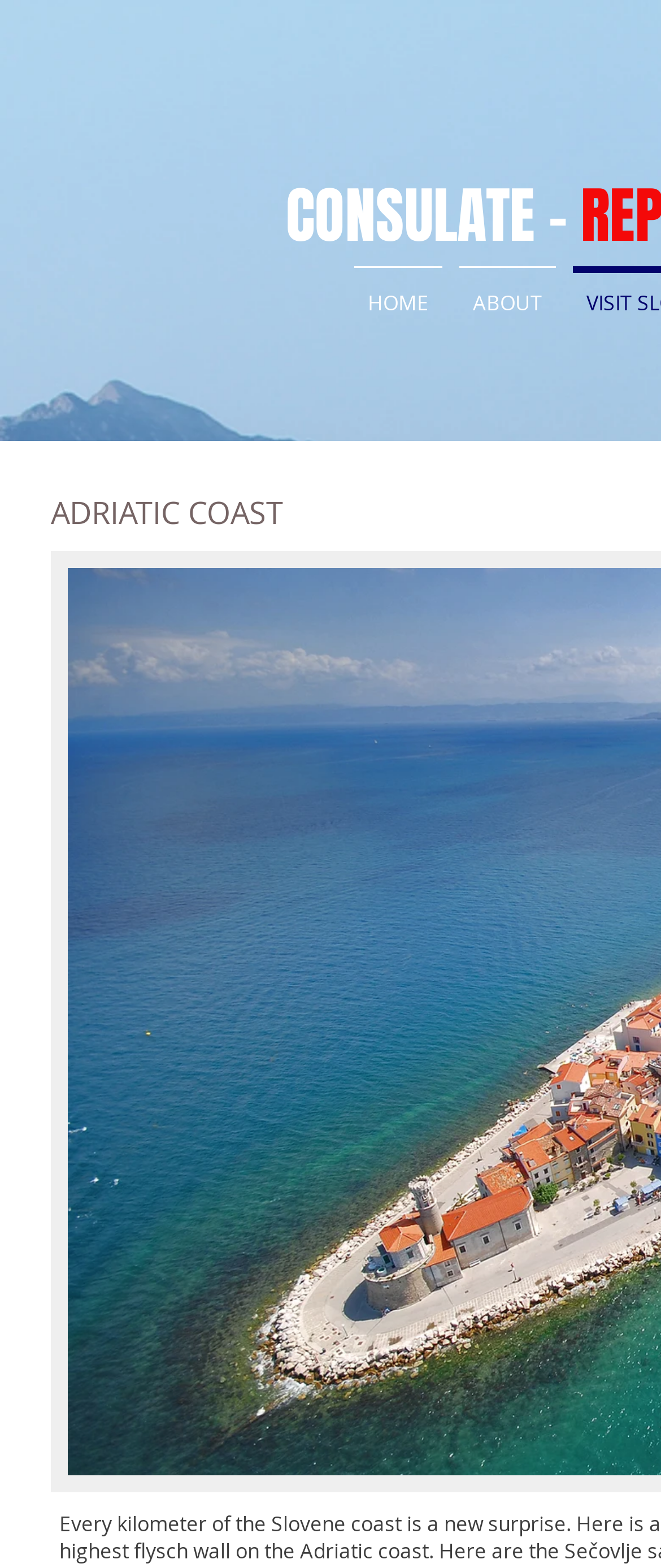Given the following UI element description: "HOME", find the bounding box coordinates in the webpage screenshot.

[0.523, 0.17, 0.682, 0.197]